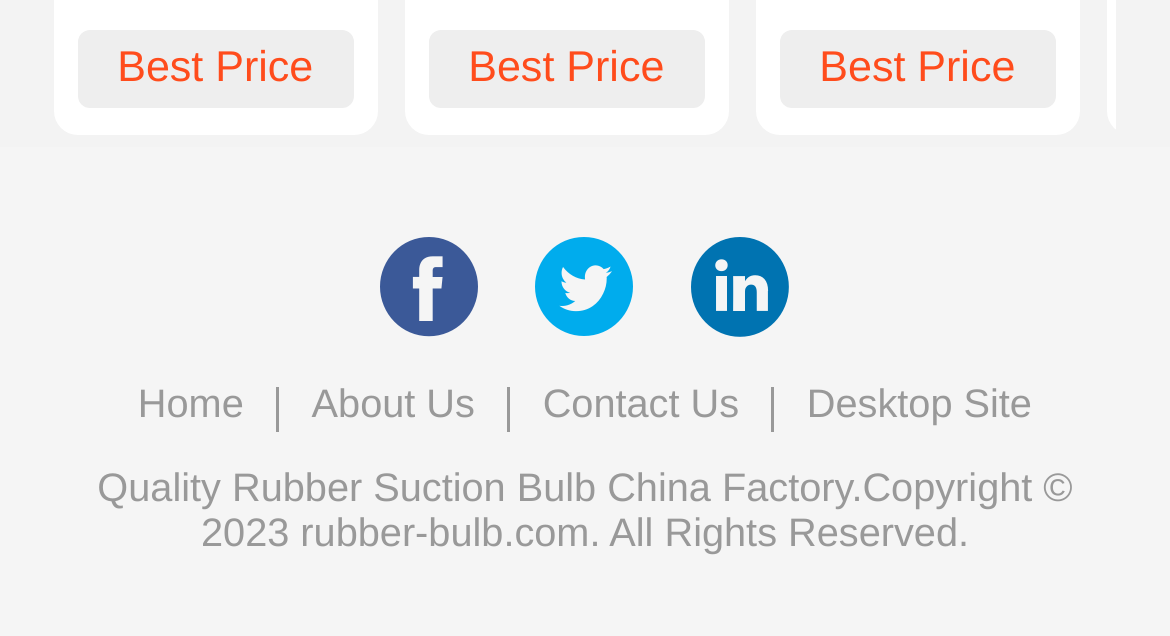Using the provided element description: "Contact Us", determine the bounding box coordinates of the corresponding UI element in the screenshot.

[0.464, 0.598, 0.632, 0.681]